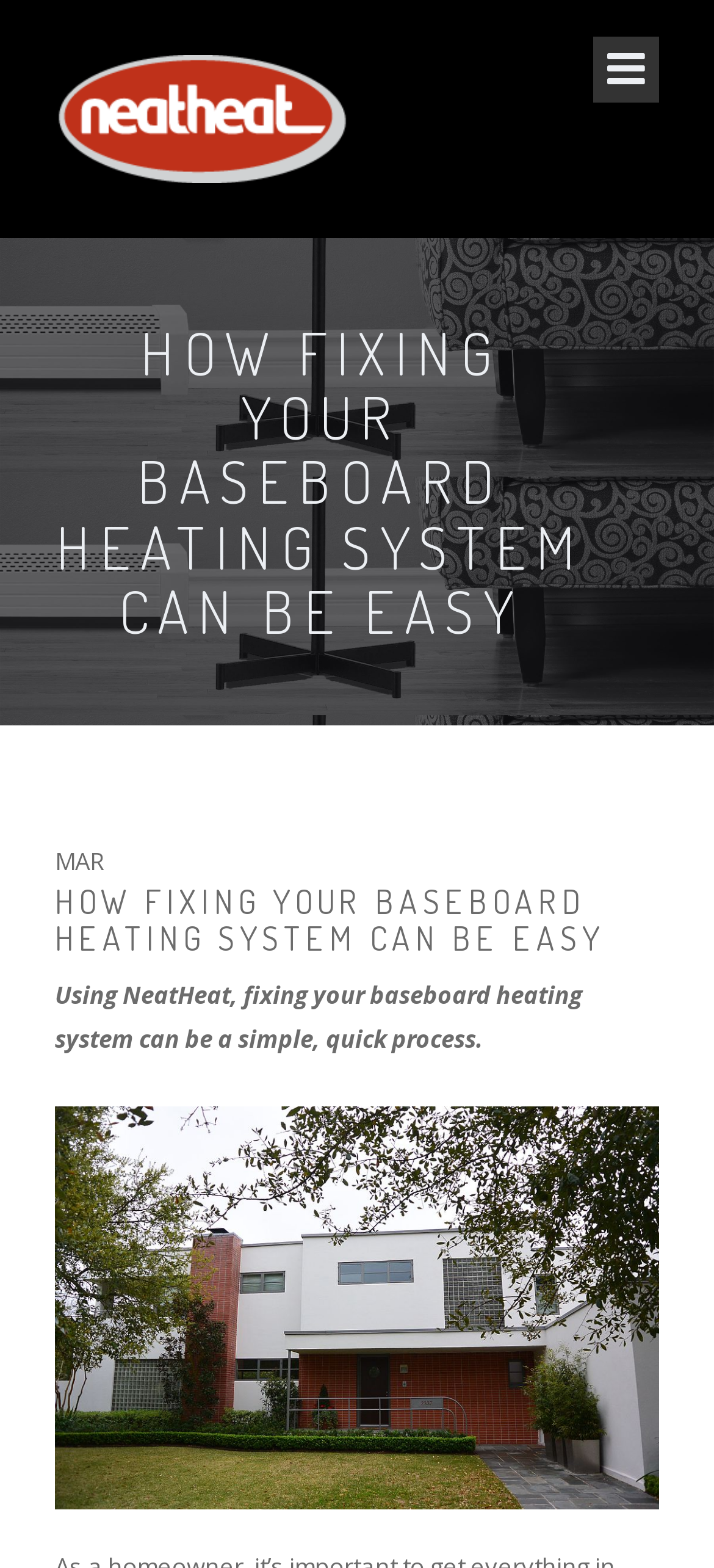Predict the bounding box of the UI element based on this description: "Neat Heat".

[0.077, 0.018, 0.49, 0.134]